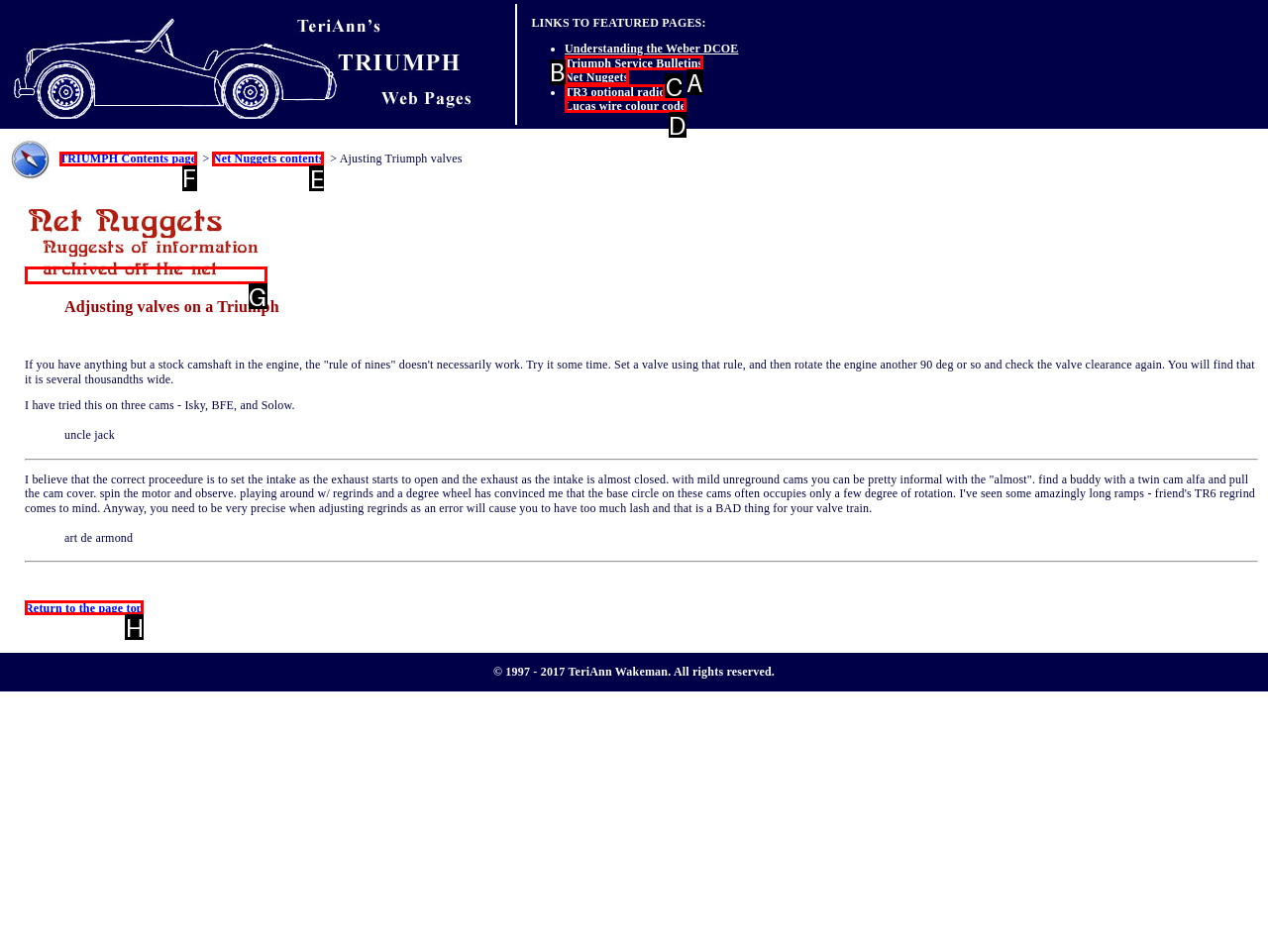Identify the correct UI element to click on to achieve the task: Go to the TRIUMPH Contents page. Provide the letter of the appropriate element directly from the available choices.

F